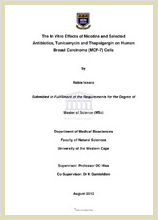In what year was the thesis completed?
Please respond to the question with a detailed and thorough explanation.

The year in which the thesis was completed can be found on the title page of the document, which states that the thesis was completed in August 2012.